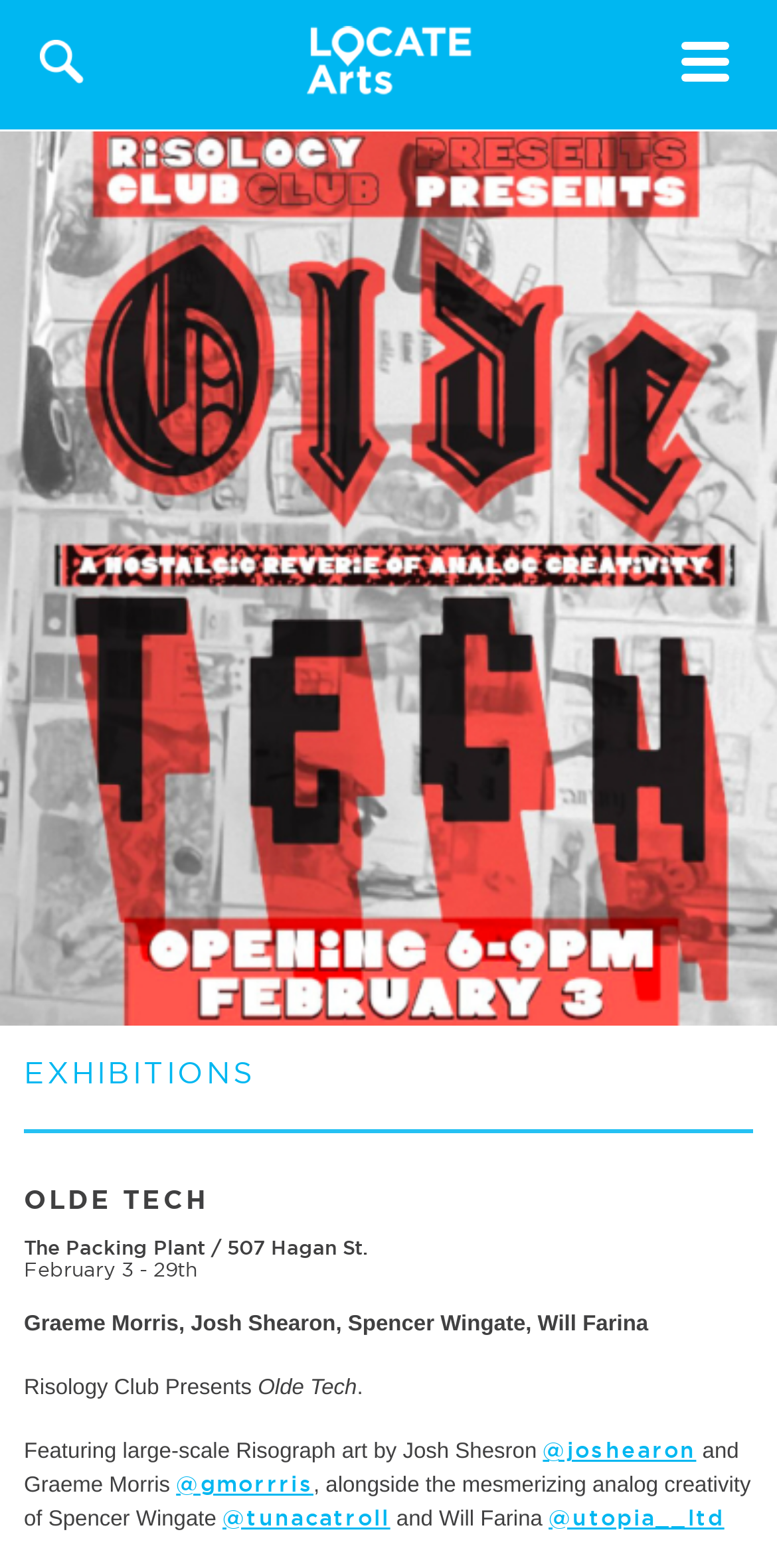Locate the bounding box coordinates of the clickable region to complete the following instruction: "Visit The Packing Plant."

[0.031, 0.789, 0.272, 0.803]